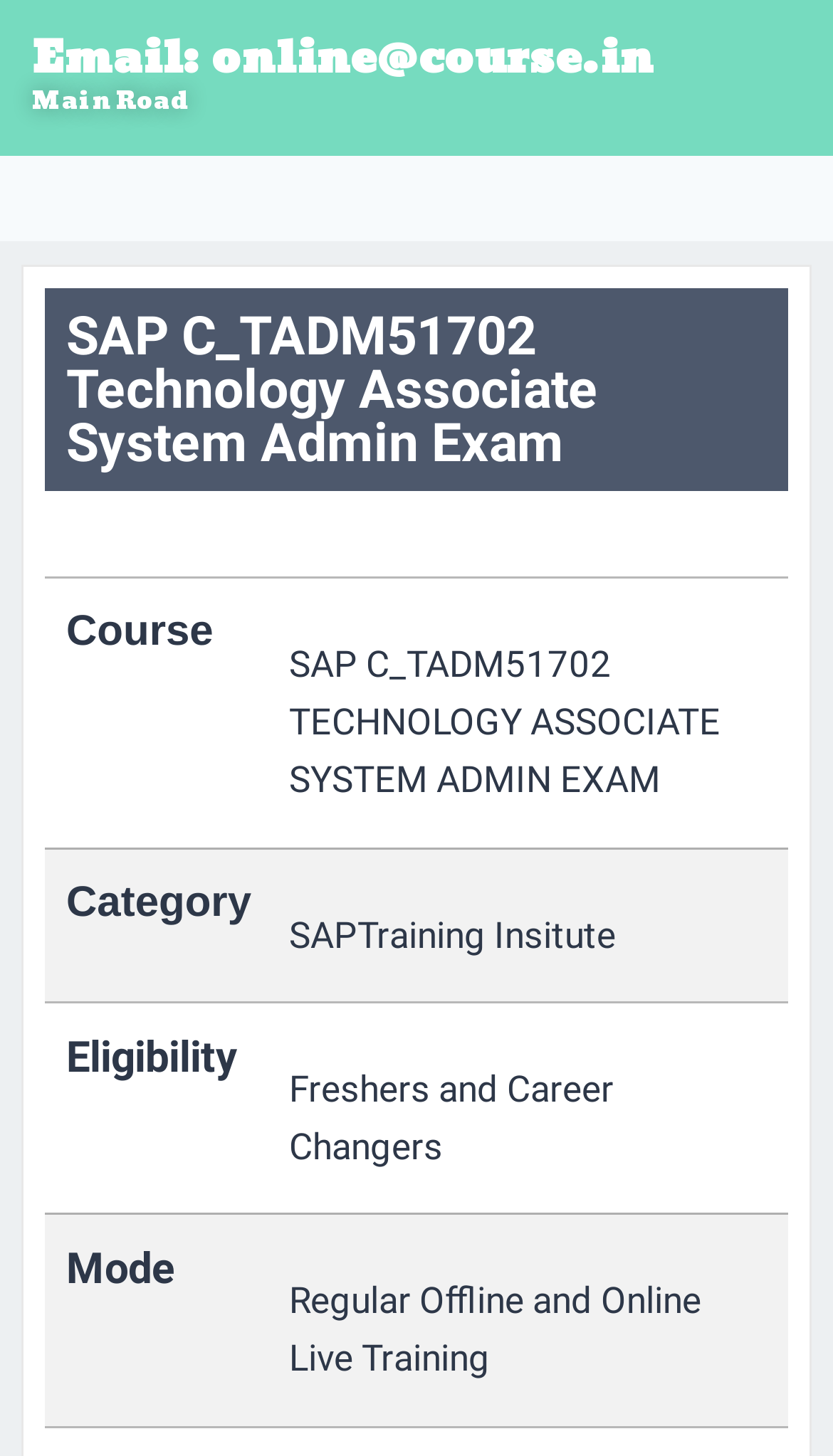What is the category of the SAP exam?
Provide a thorough and detailed answer to the question.

The category is found under the 'Category' heading, which is located below the main heading of the page. The static text element next to the 'Category' heading reads 'SAPTraining Insitute'.